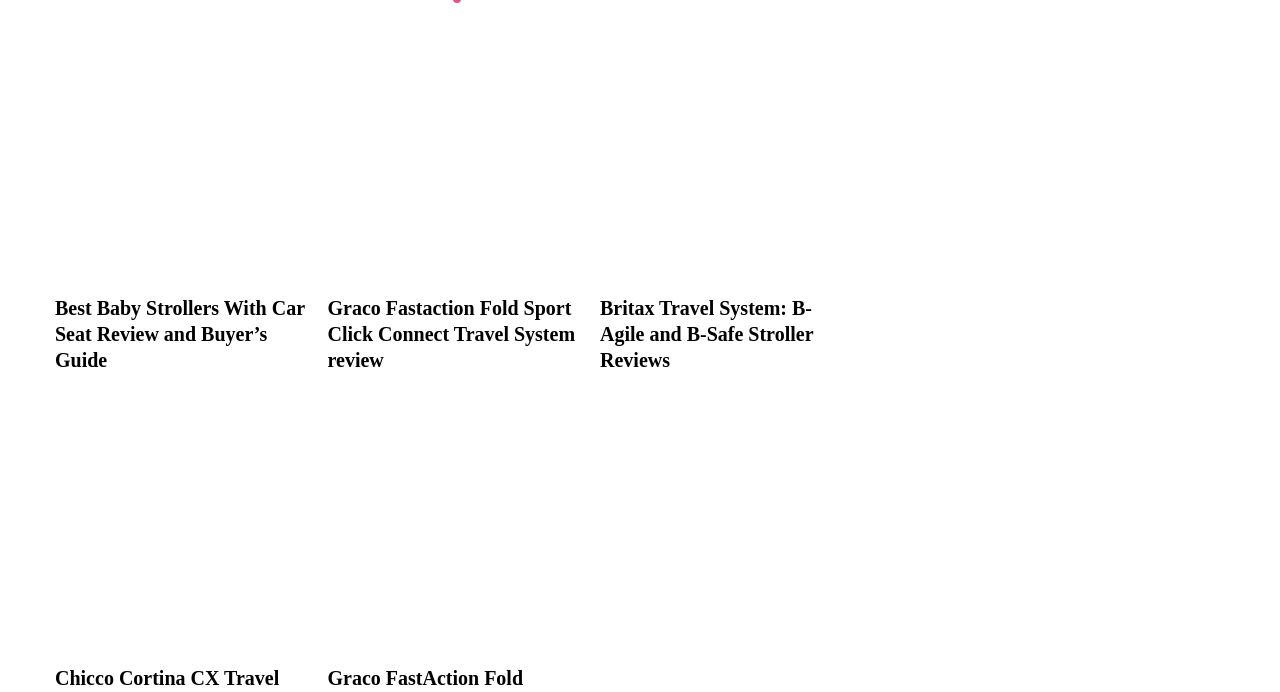Please provide the bounding box coordinates for the element that needs to be clicked to perform the following instruction: "Click on the link to read the review of Best Travel System Strollers". The coordinates should be given as four float numbers between 0 and 1, i.e., [left, top, right, bottom].

[0.043, 0.069, 0.24, 0.098]